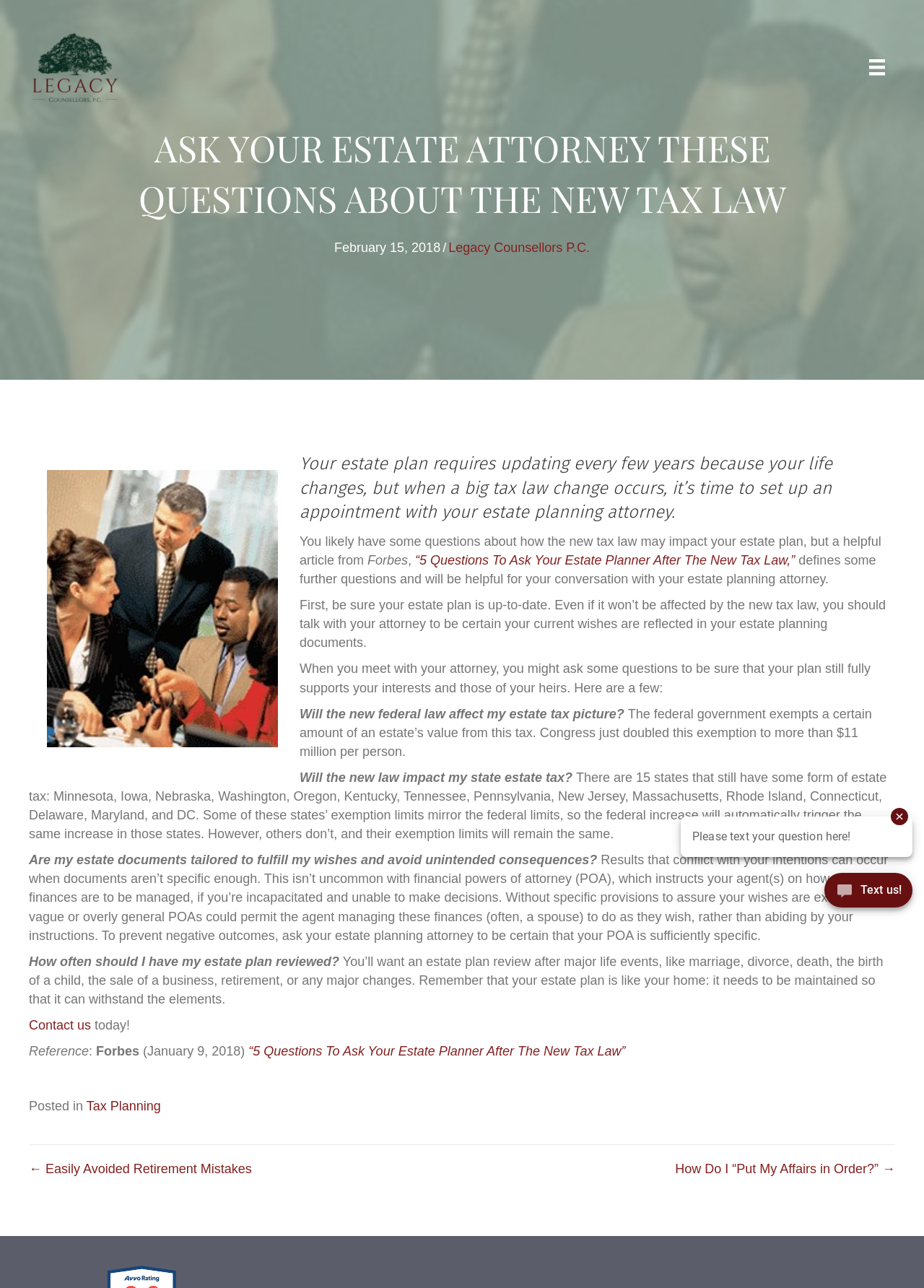Generate a comprehensive caption for the webpage you are viewing.

This webpage is about estate planning and the impact of the new tax law. At the top, there is a logo of "Legacy" with a link to the website, accompanied by a menu button on the right side. Below the logo, there is a heading that reads "ASK YOUR ESTATE ATTORNEY THESE QUESTIONS ABOUT THE NEW TAX LAW" in a large font. 

To the right of the heading, there is a date "February 15, 2018" and a link to "Legacy Counsellors P.C.". Below this, there is a paragraph of text that discusses the importance of updating one's estate plan, especially with the new tax law changes. 

The main content of the webpage is divided into sections, each with a question related to estate planning and the new tax law. The questions include "Will the new federal law affect my estate tax picture?", "Will the new law impact my state estate tax?", "Are my estate documents tailored to fulfill my wishes and avoid unintended consequences?", "How often should I have my estate plan reviewed?". Each question is followed by a detailed explanation and advice.

On the right side of the webpage, there is a section with links to related articles, including "5 Questions To Ask Your Estate Planner After The New Tax Law" from Forbes. At the bottom, there is a navigation section with links to other posts, including "Easily Avoided Retirement Mistakes" and "How Do I “Put My Affairs in Order?”". There is also a button to "Text us!" and an iframe with unknown content.